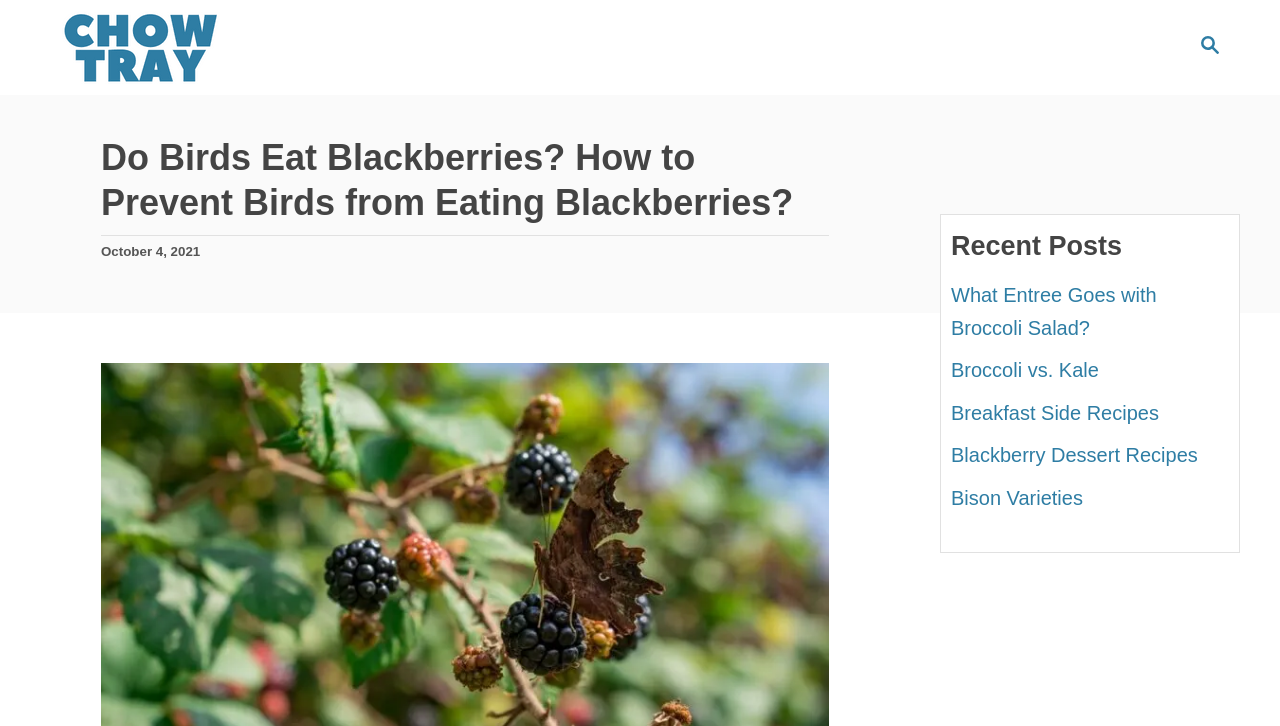What is the website's name? Based on the screenshot, please respond with a single word or phrase.

ChowTray